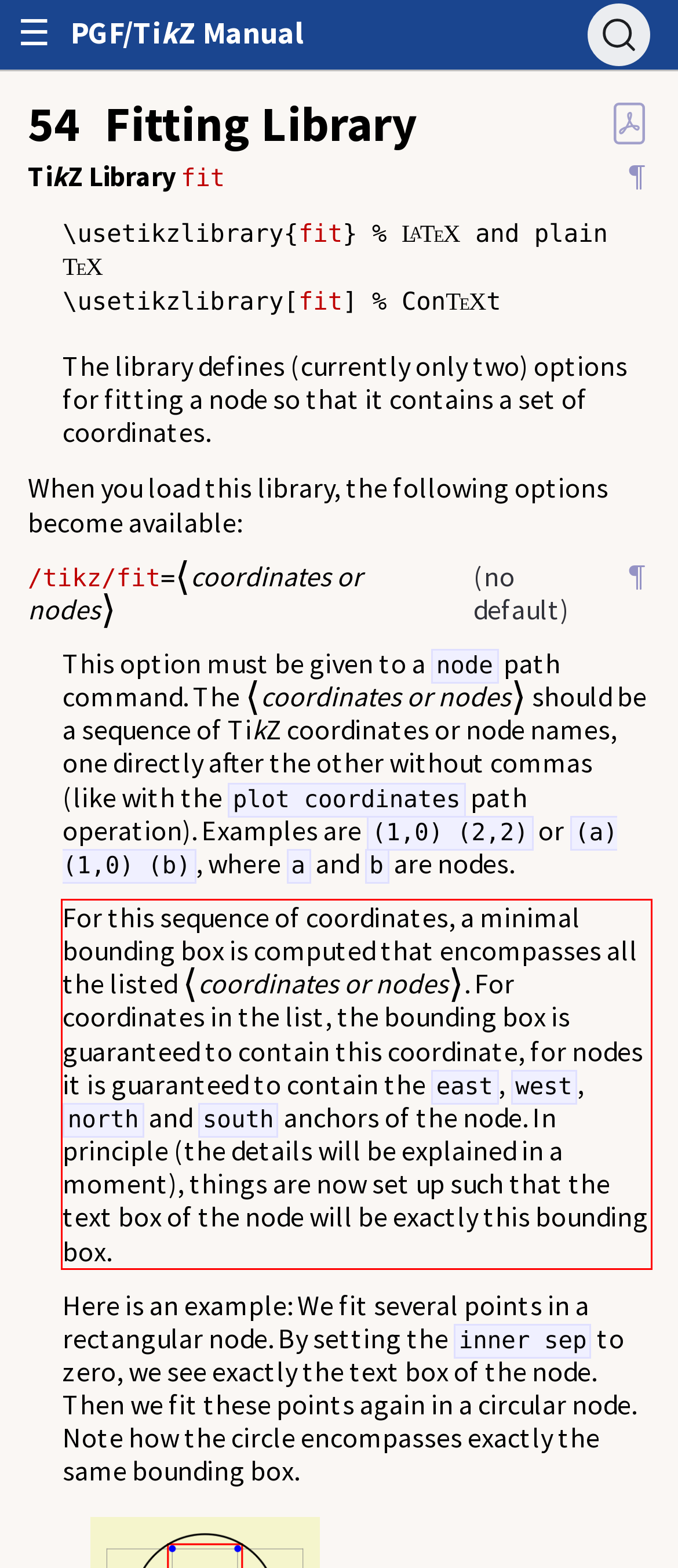Identify the text inside the red bounding box on the provided webpage screenshot by performing OCR.

For this sequence of coordinates, a minimal bounding box is computed that encompasses all the listed ⟨coordinates or nodes⟩. For coordinates in the list, the bounding box is guaranteed to contain this coordinate, for nodes it is guaranteed to contain the east, west, north and south anchors of the node. In principle (the details will be explained in a moment), things are now set up such that the text box of the node will be exactly this bounding box.